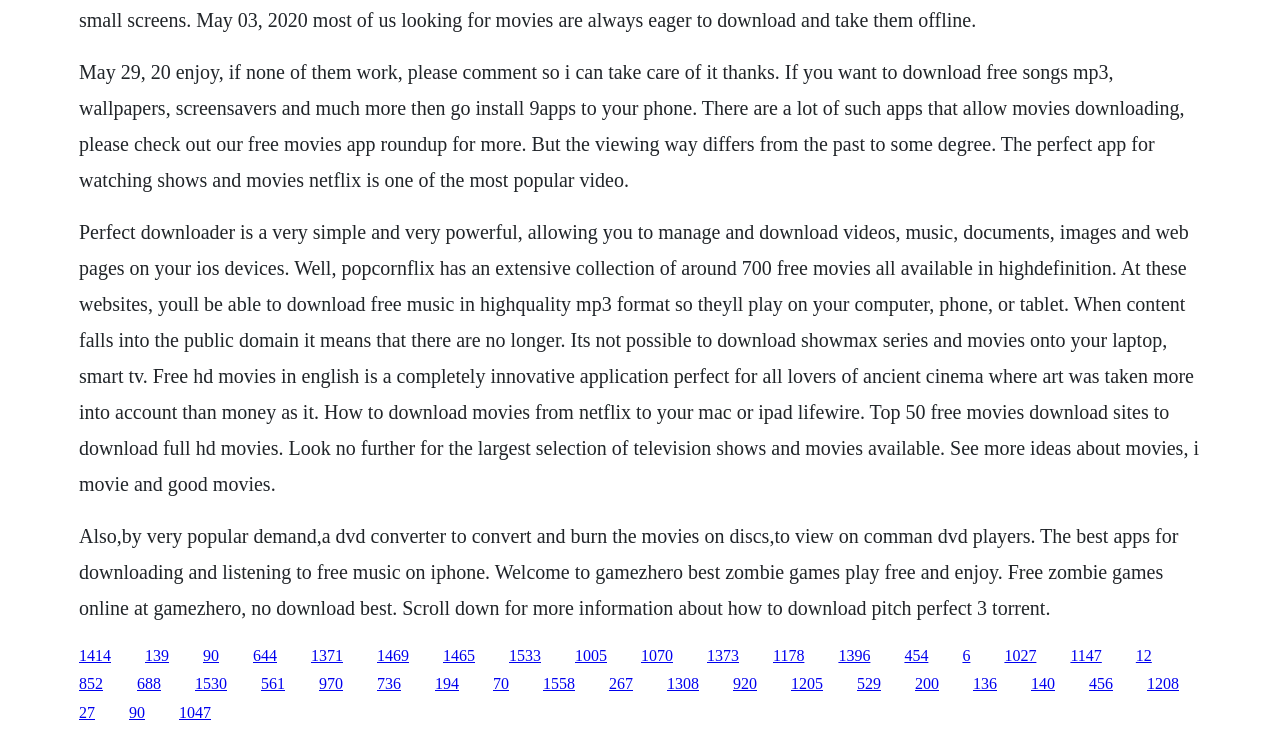Please determine the bounding box coordinates of the section I need to click to accomplish this instruction: "Play free zombie games online".

[0.062, 0.713, 0.921, 0.84]